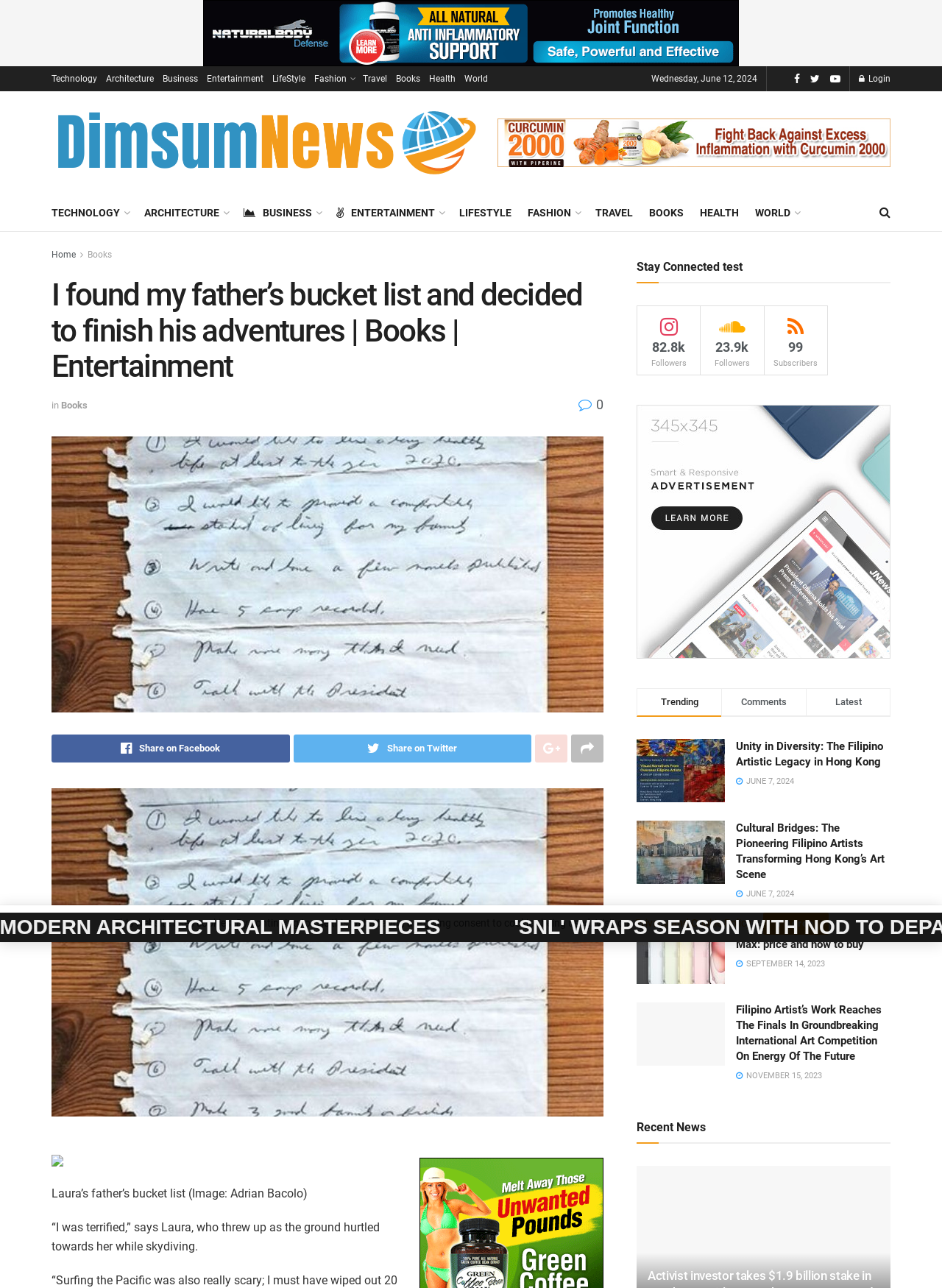Provide the text content of the webpage's main heading.

I found my father’s bucket list and decided to finish his adventures | Books | Entertainment